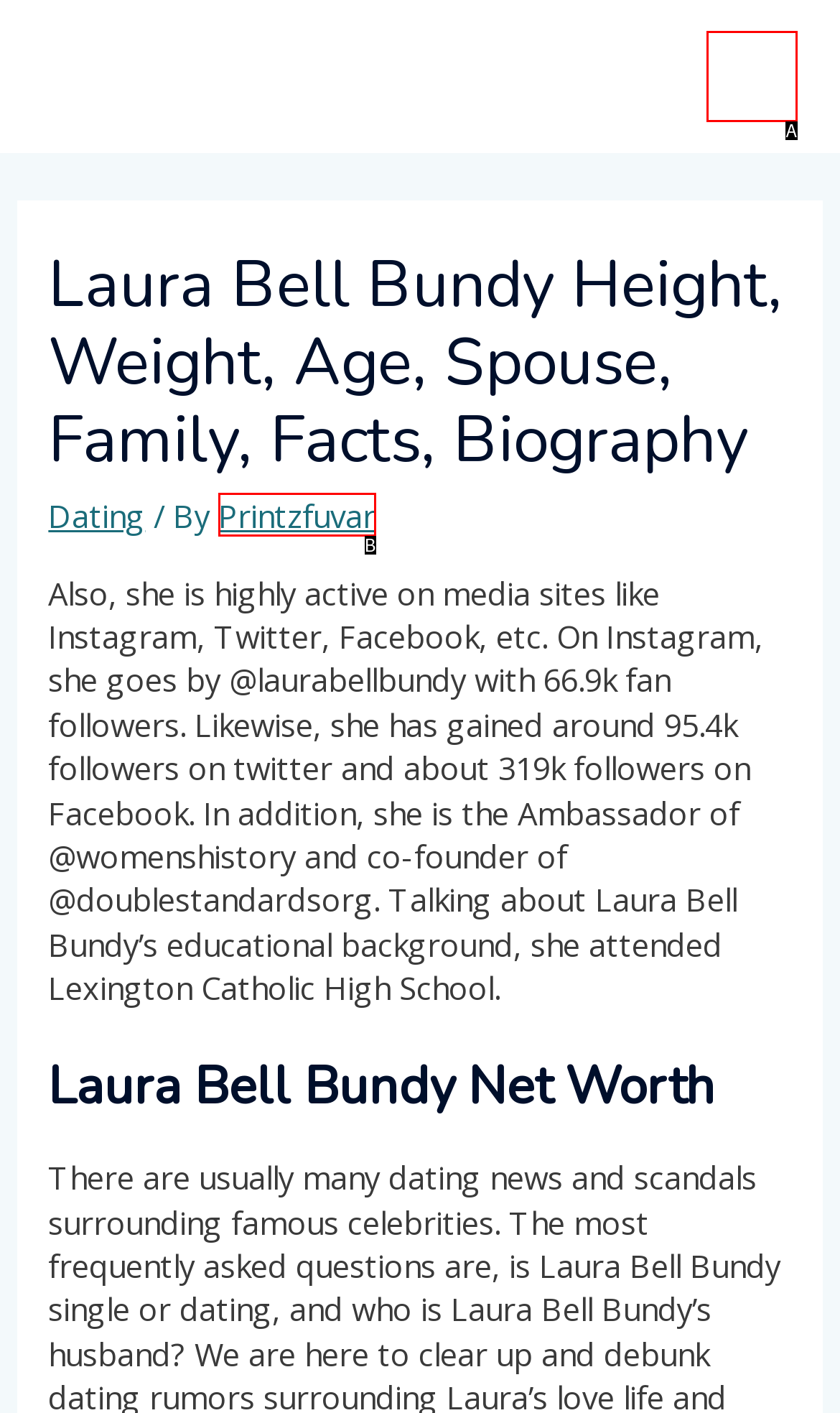Match the HTML element to the given description: Main Menu
Indicate the option by its letter.

A